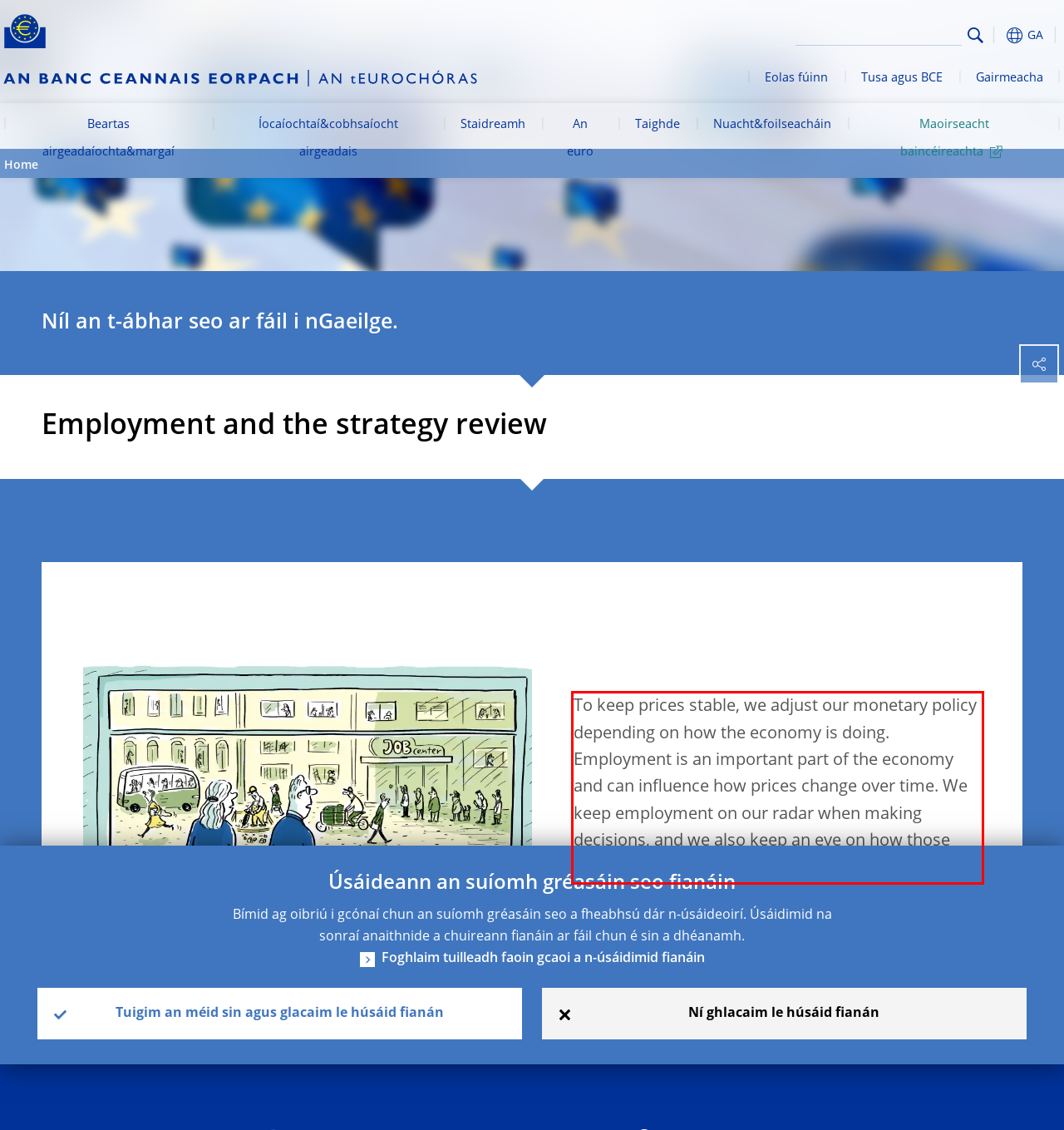Please identify and extract the text from the UI element that is surrounded by a red bounding box in the provided webpage screenshot.

To keep prices stable, we adjust our monetary policy depending on how the economy is doing. Employment is an important part of the economy and can influence how prices change over time. We keep employment on our radar when making decisions, and we also keep an eye on how those decisions in turn affect employment.